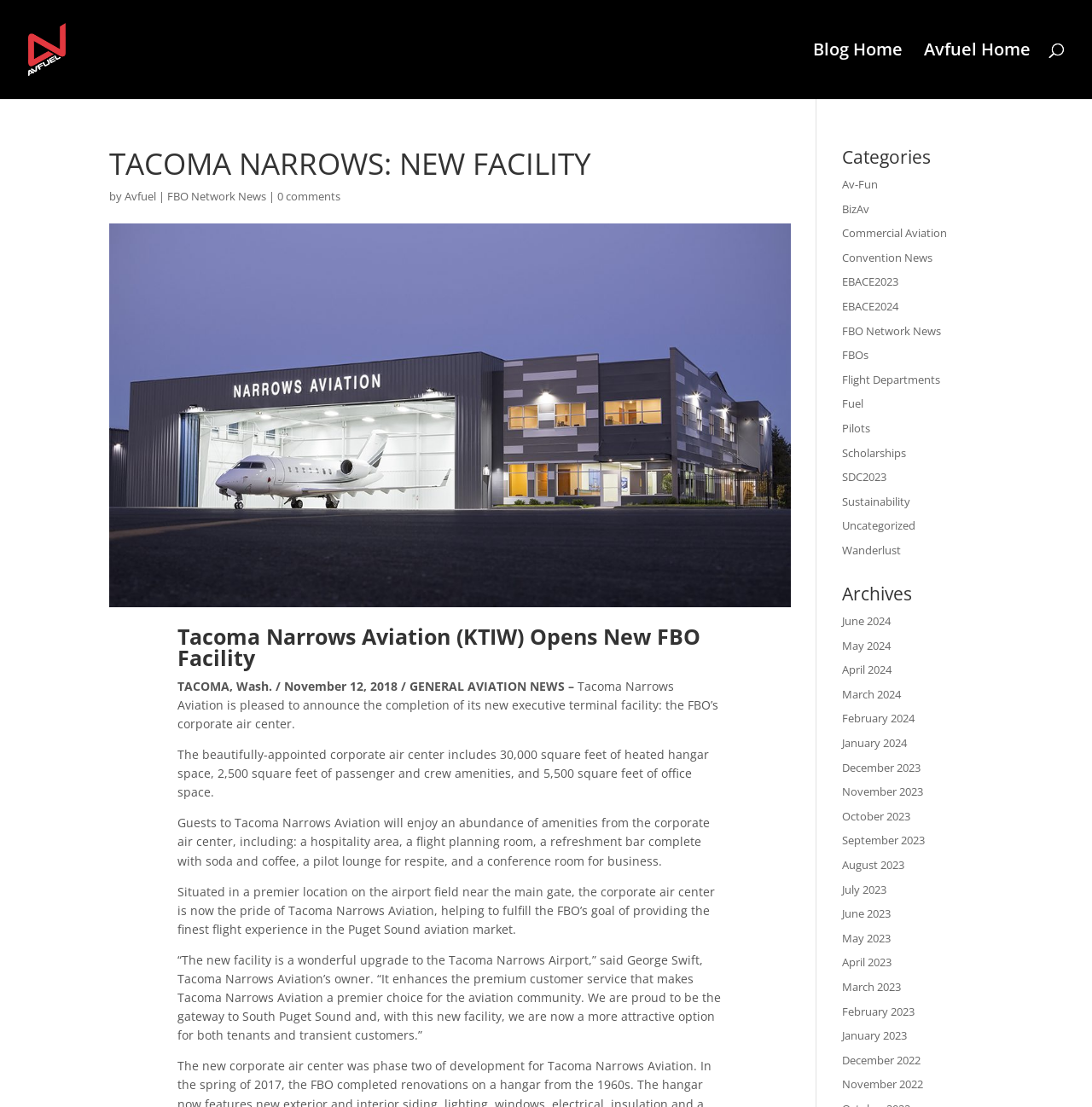What is the location of the corporate air center? Based on the screenshot, please respond with a single word or phrase.

Near the main gate